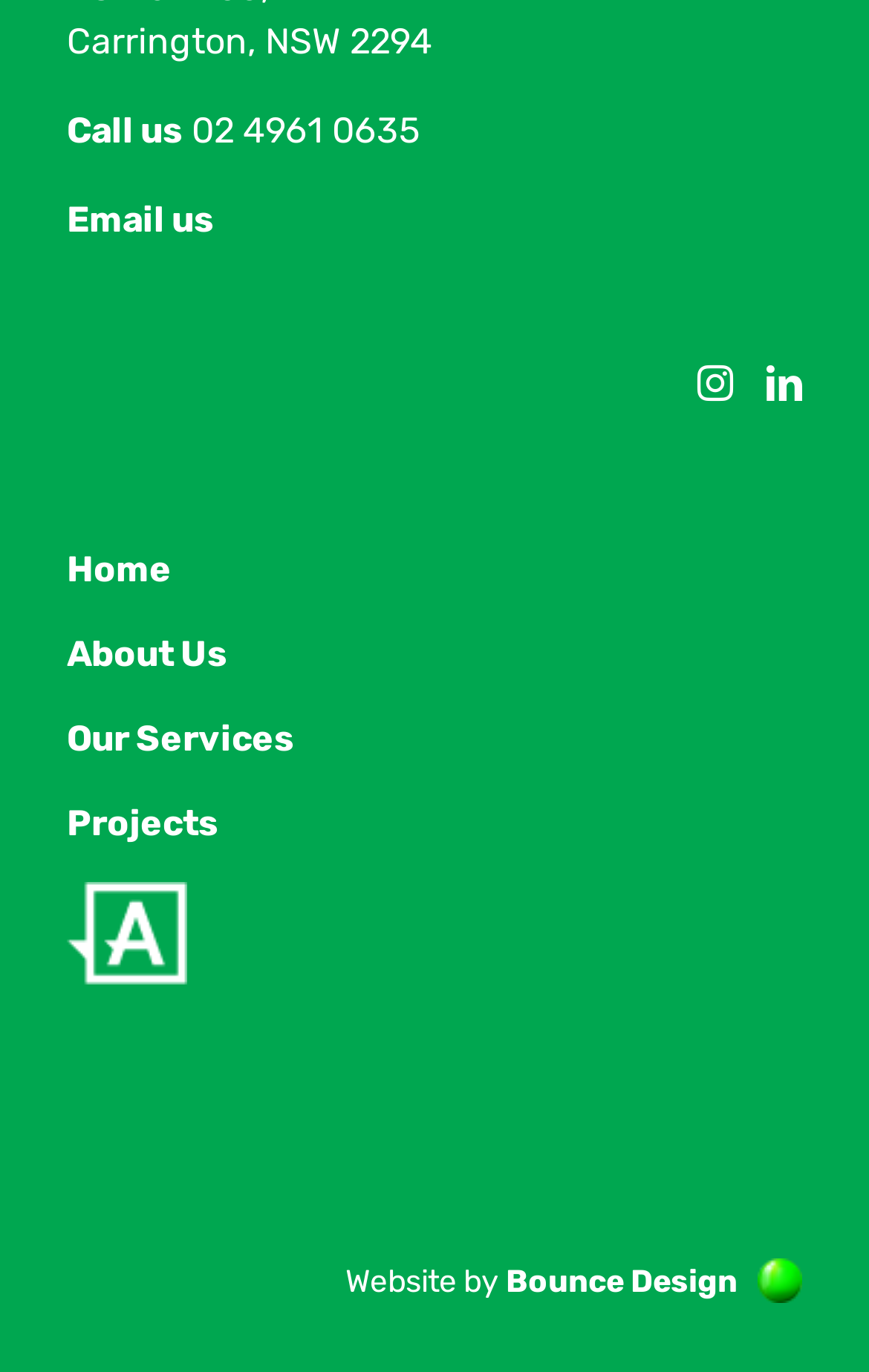Identify the bounding box coordinates of the element that should be clicked to fulfill this task: "Contact Us". The coordinates should be provided as four float numbers between 0 and 1, i.e., [left, top, right, bottom].

[0.077, 0.643, 0.215, 0.718]